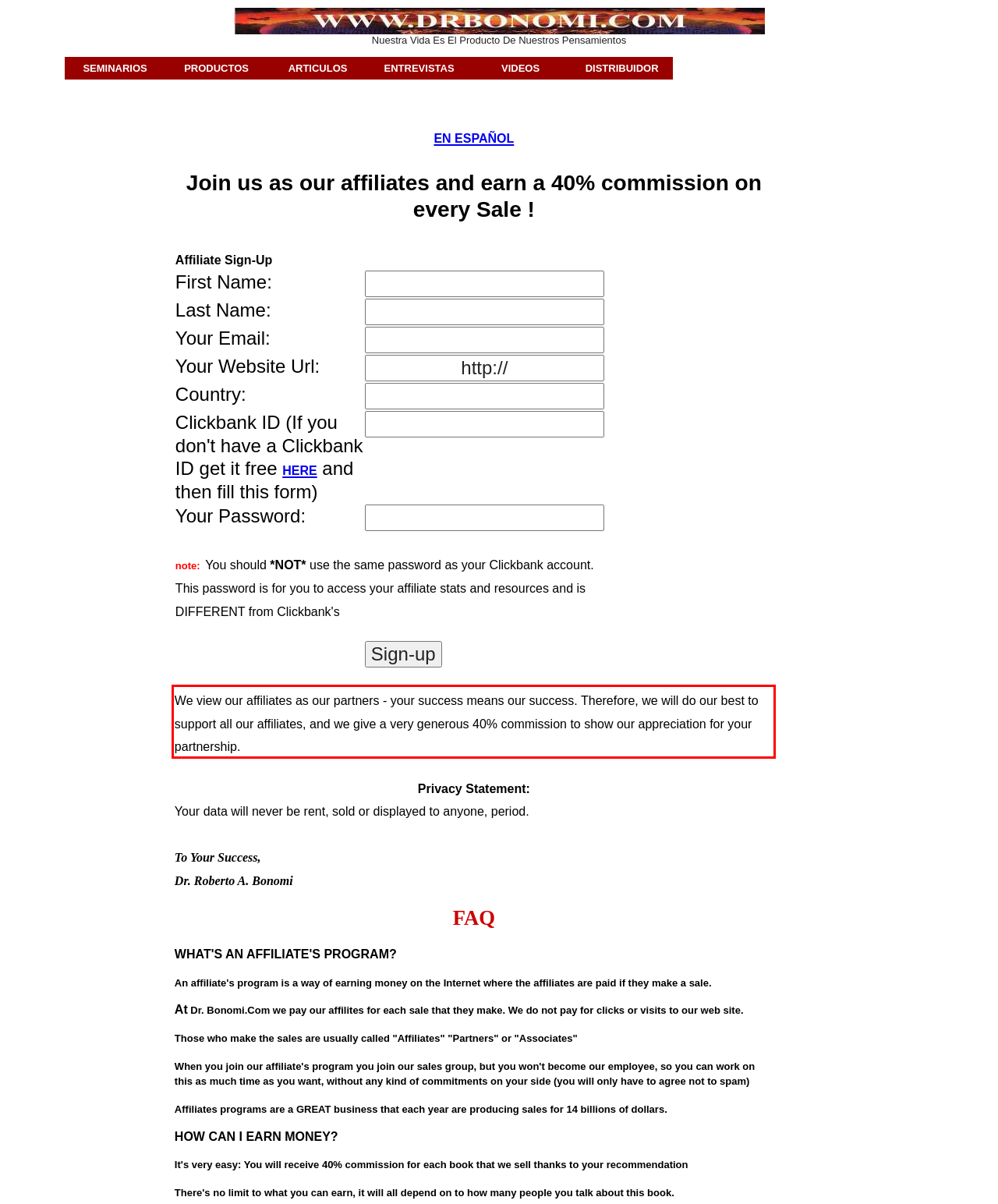You are provided with a screenshot of a webpage that includes a UI element enclosed in a red rectangle. Extract the text content inside this red rectangle.

We view our affiliates as our partners - your success means our success. Therefore, we will do our best to support all our affiliates, and we give a very generous 40% commission to show our appreciation for your partnership.